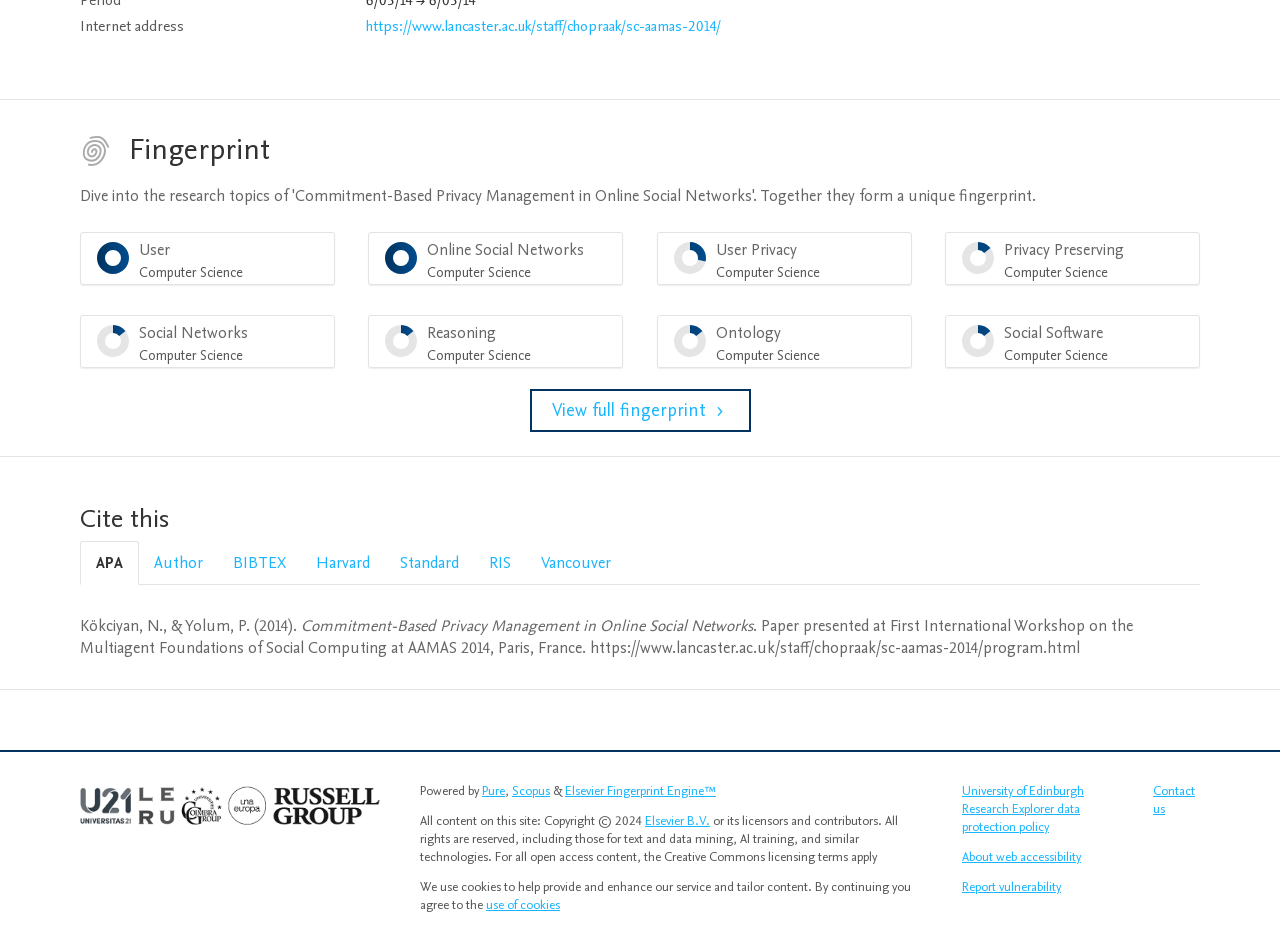Indicate the bounding box coordinates of the clickable region to achieve the following instruction: "Visit the University of Edinburgh Research Explorer."

[0.062, 0.833, 0.297, 0.883]